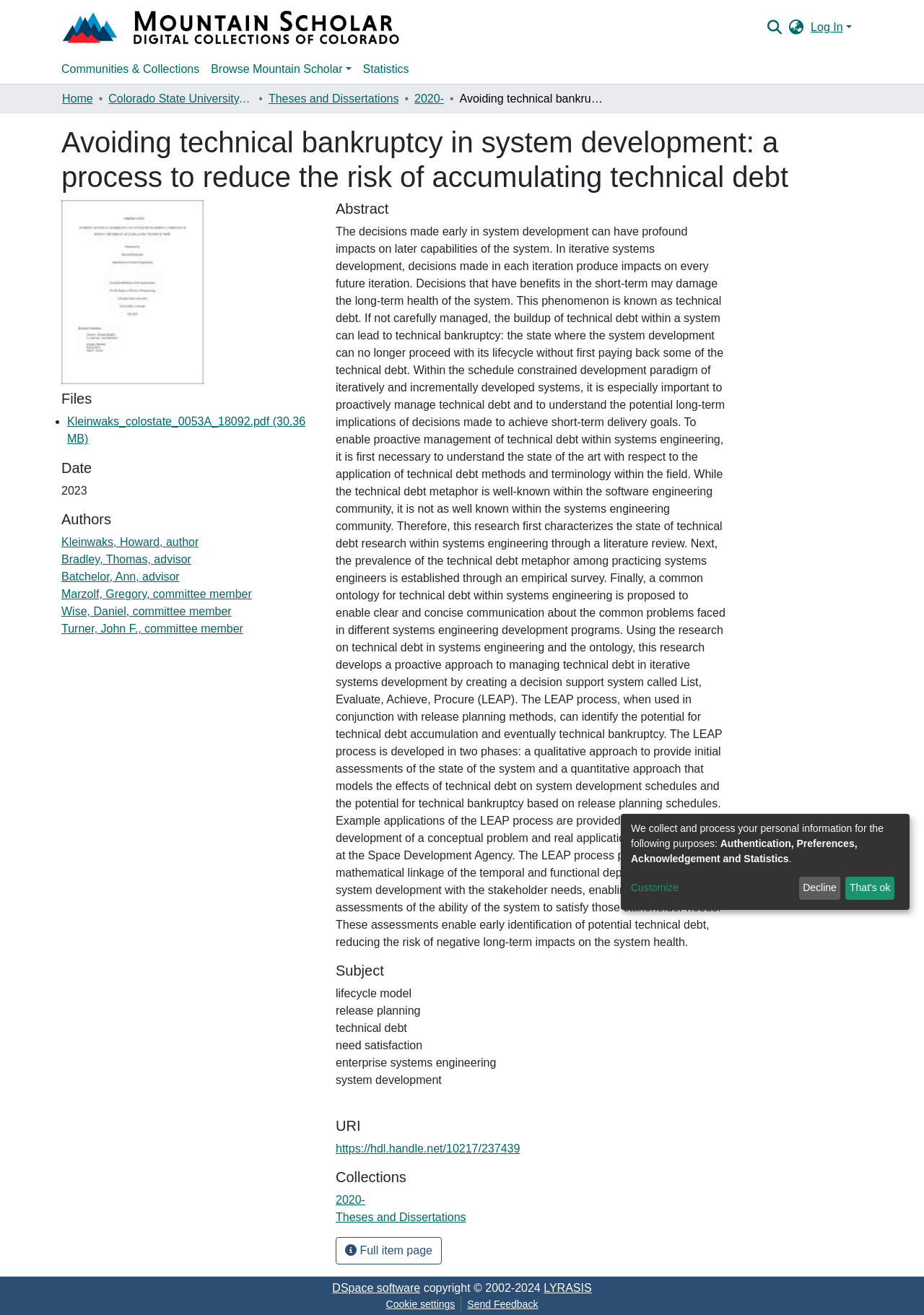What is the date of the thesis?
Refer to the image and give a detailed response to the question.

I found the answer by looking at the 'Date' section of the webpage, where it lists the date of the thesis. The date listed is 2023.